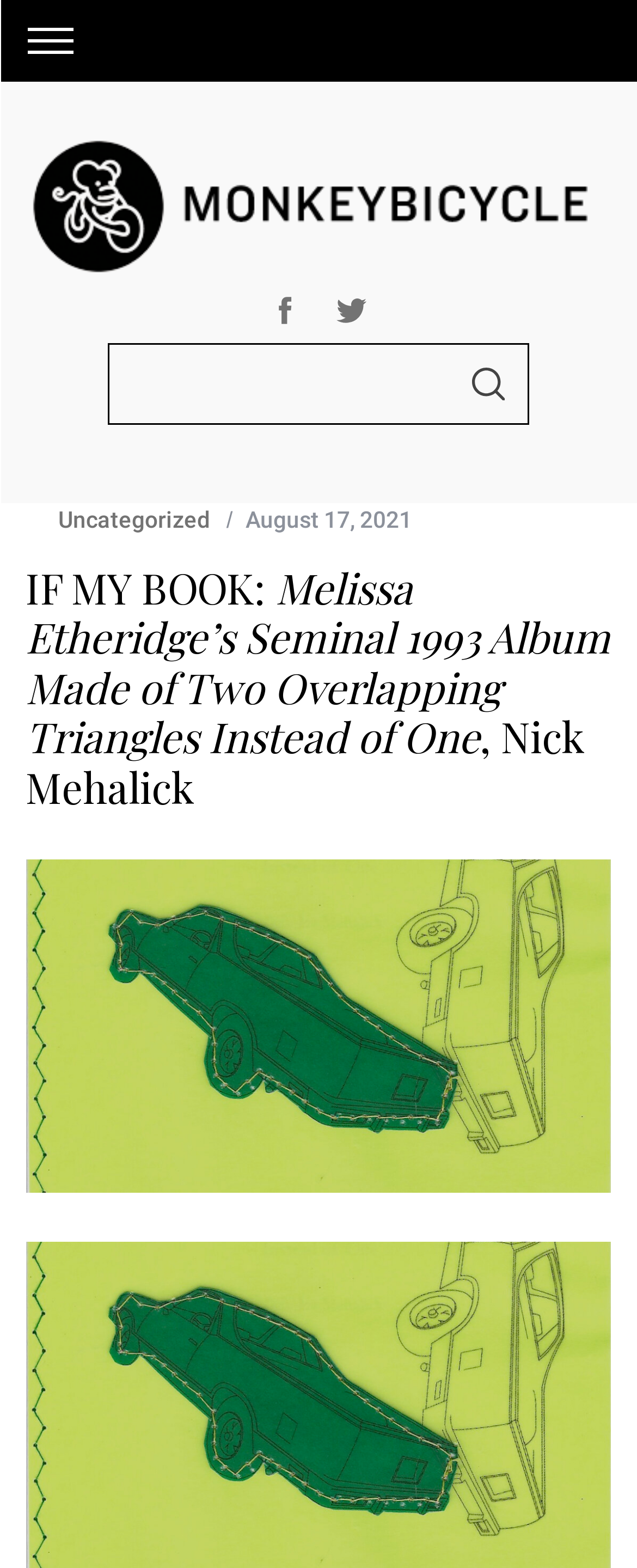Provide the bounding box coordinates of the UI element that matches the description: "Krista Bentley".

None